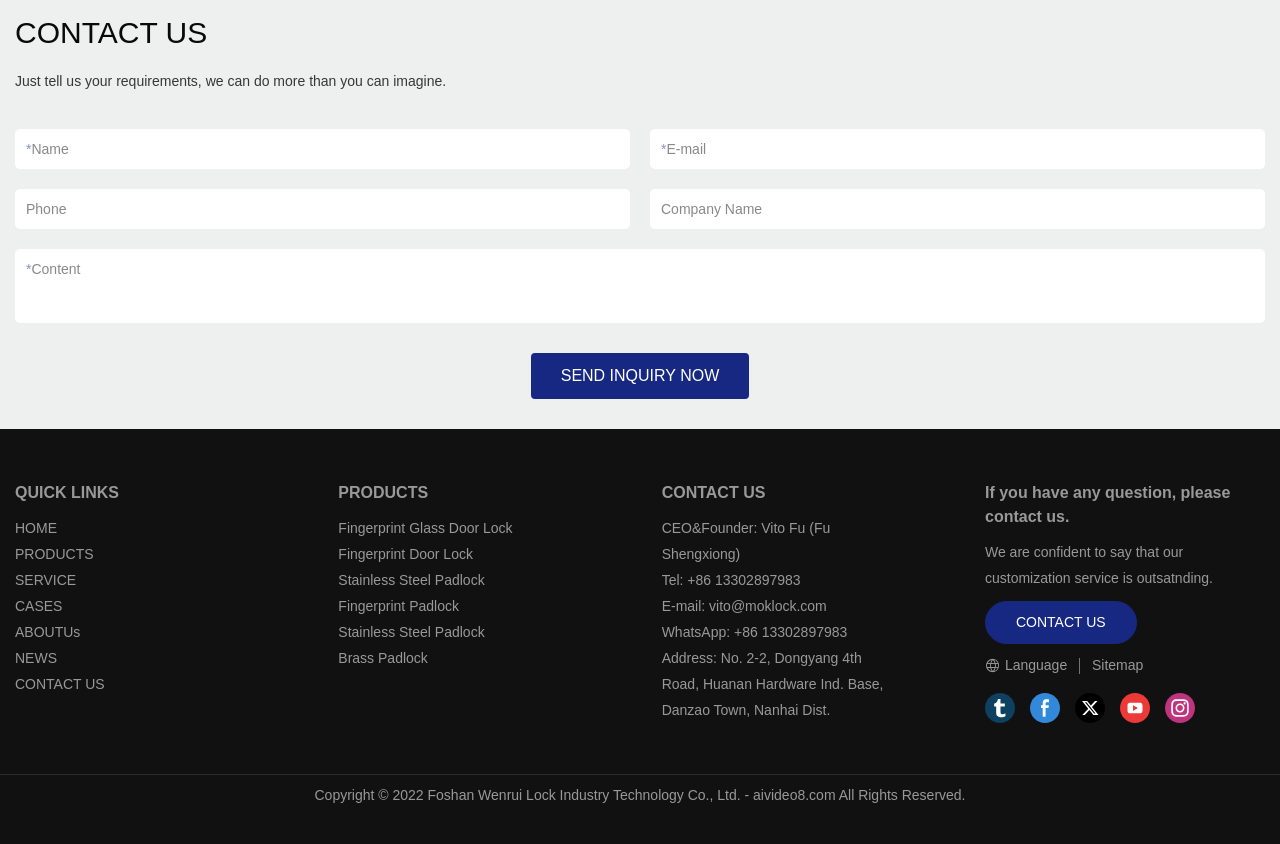Find the bounding box coordinates of the element I should click to carry out the following instruction: "Click SEND INQUIRY NOW".

[0.415, 0.419, 0.585, 0.473]